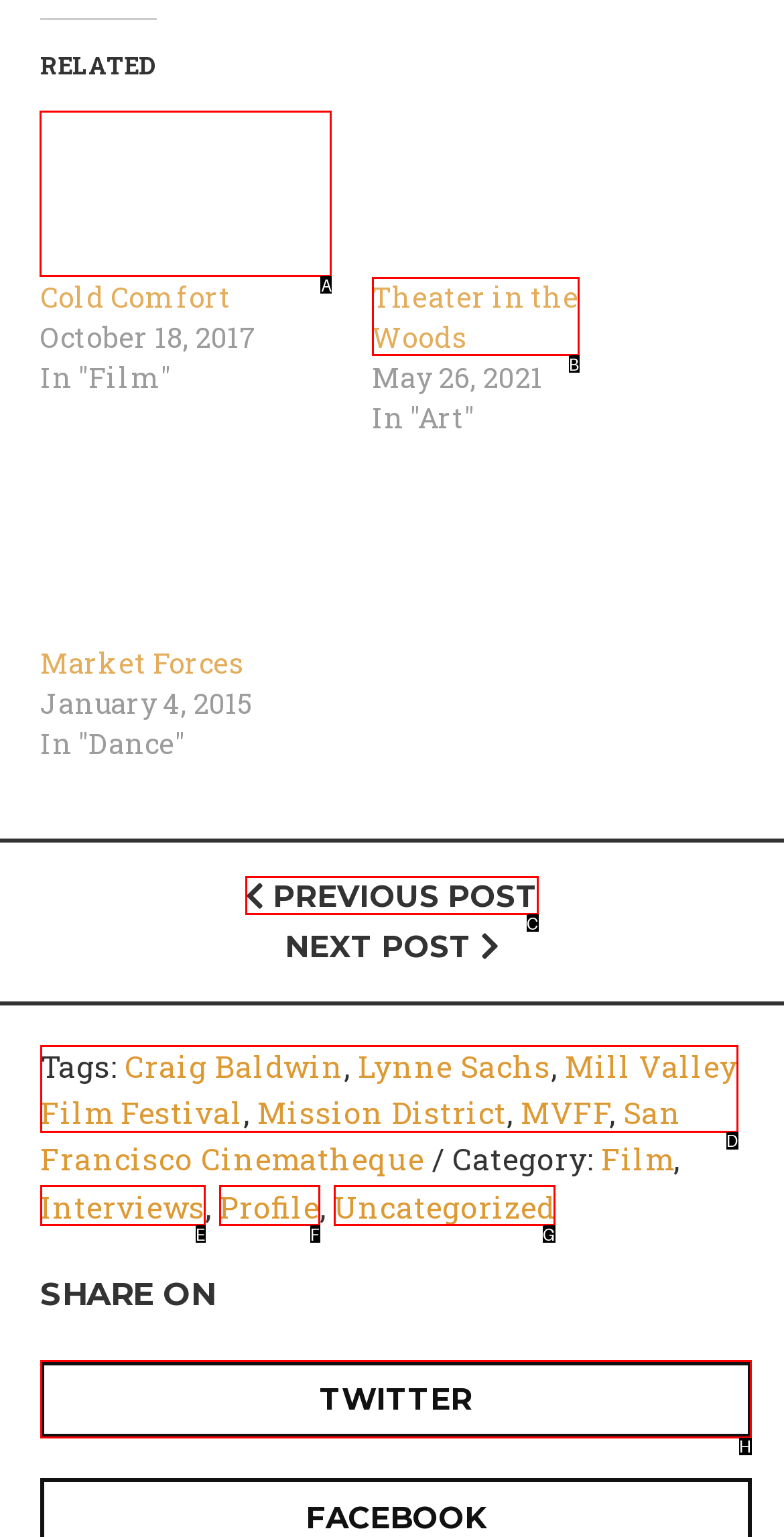Tell me the letter of the UI element to click in order to accomplish the following task: Click on 'Cold Comfort'
Answer with the letter of the chosen option from the given choices directly.

A